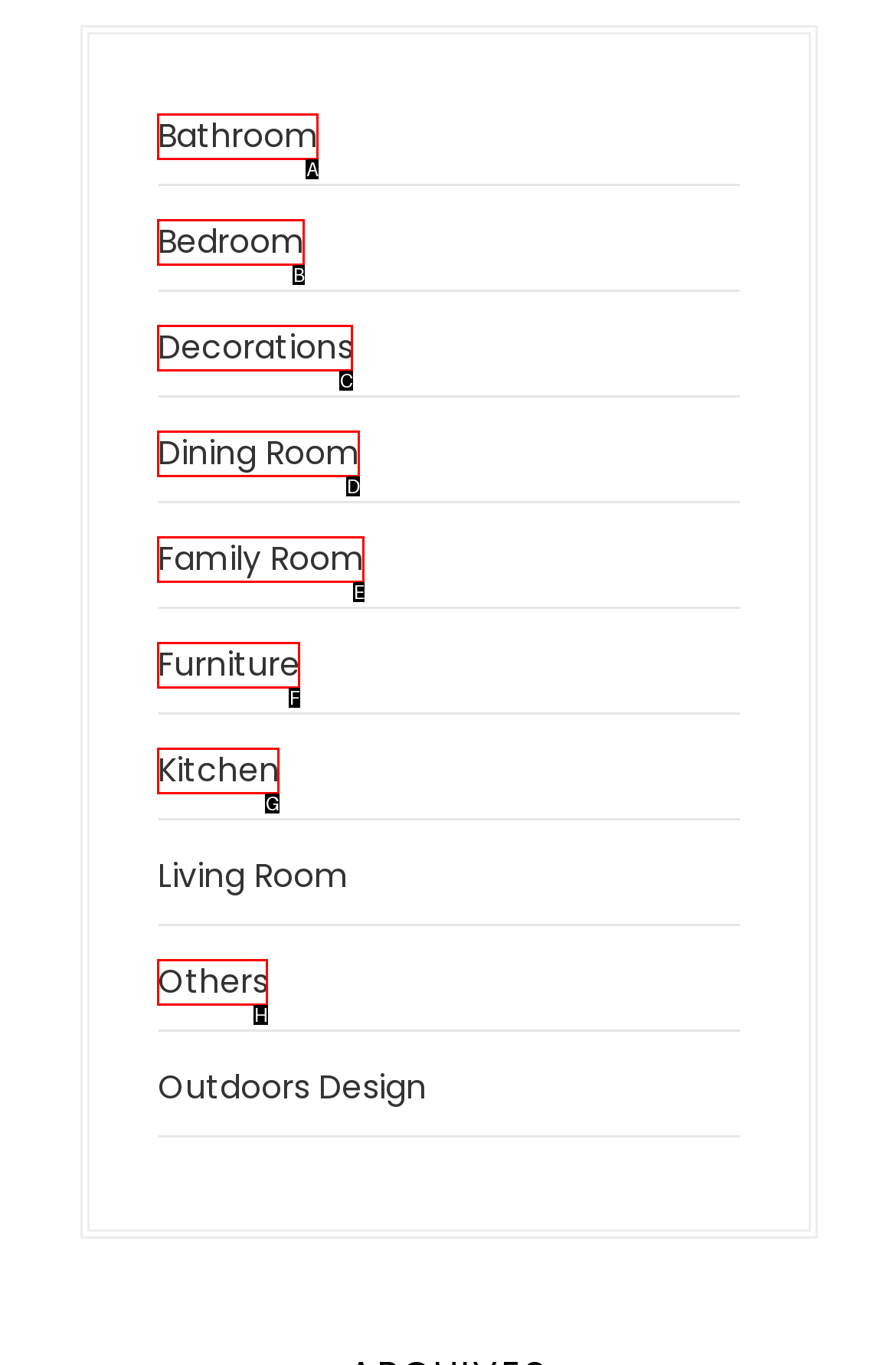Identify the option that corresponds to the description: Decorations. Provide only the letter of the option directly.

C